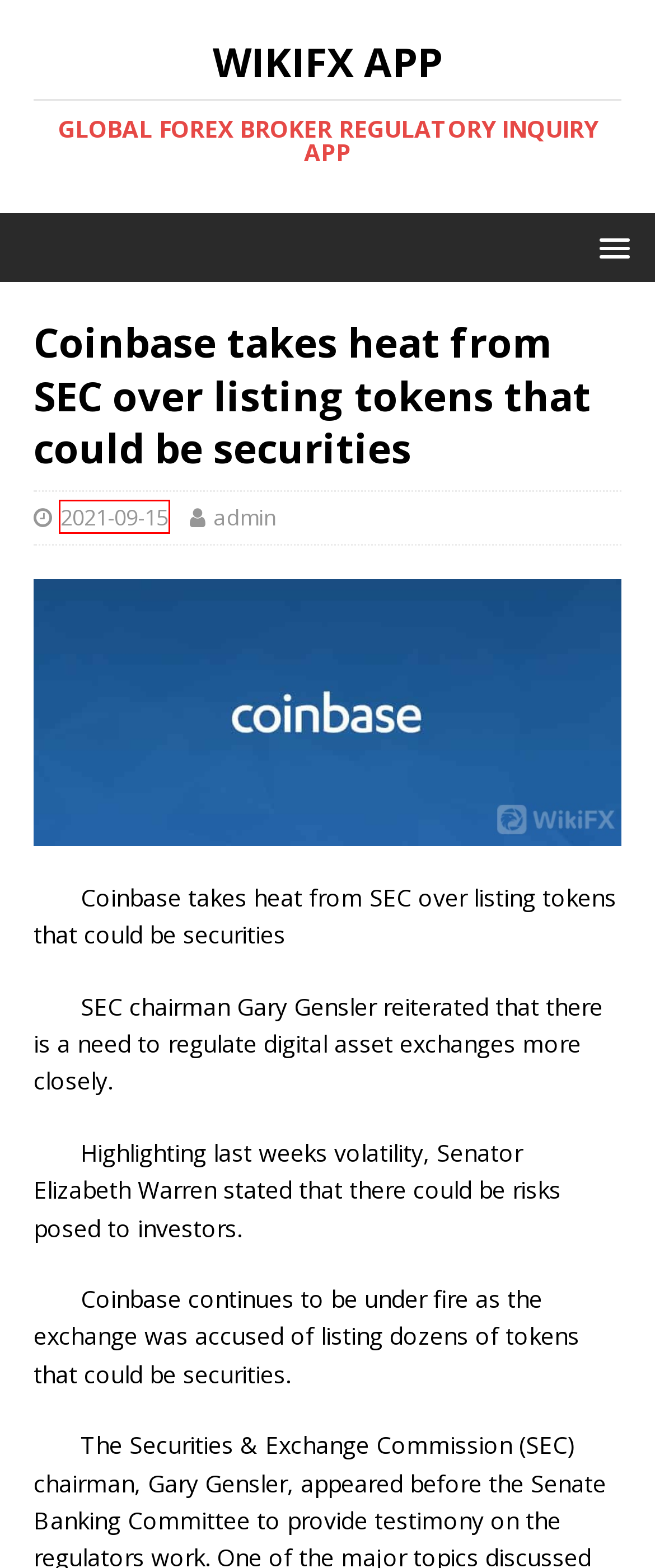Evaluate the webpage screenshot and identify the element within the red bounding box. Select the webpage description that best fits the new webpage after clicking the highlighted element. Here are the candidates:
A. technical – WikiFX APP
B. Trading Platform – WikiFX APP
C. trading – WikiFX APP
D. Forex News – WikiFX APP
E. September 2021 – WikiFX APP
F. CySEC news – WikiFX APP
G. WikiFX APP – Global Forex Broker Regulatory Inquiry APP
H. admin – WikiFX APP

E